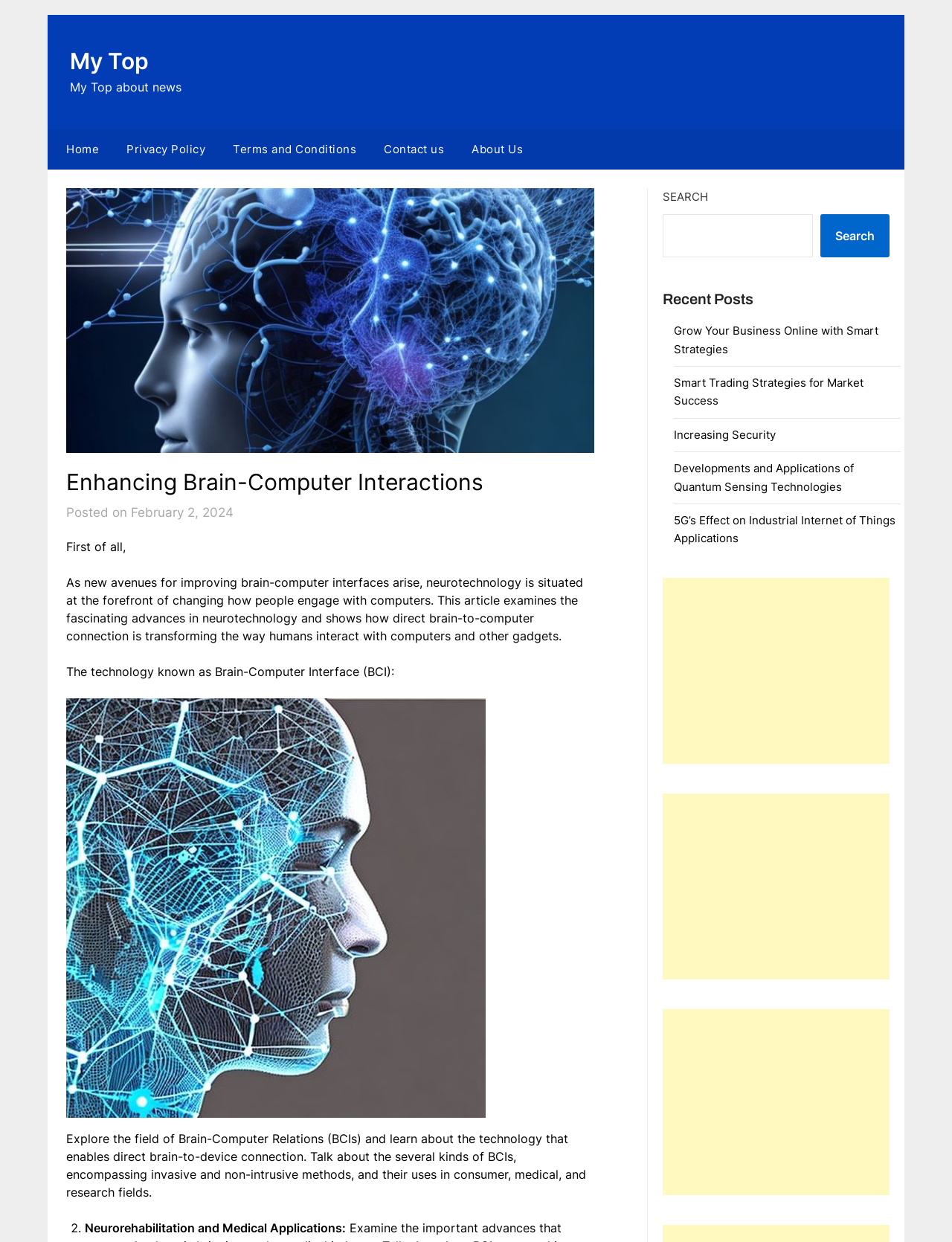Please reply to the following question using a single word or phrase: 
What is the main topic of this webpage?

Brain-Computer Interactions